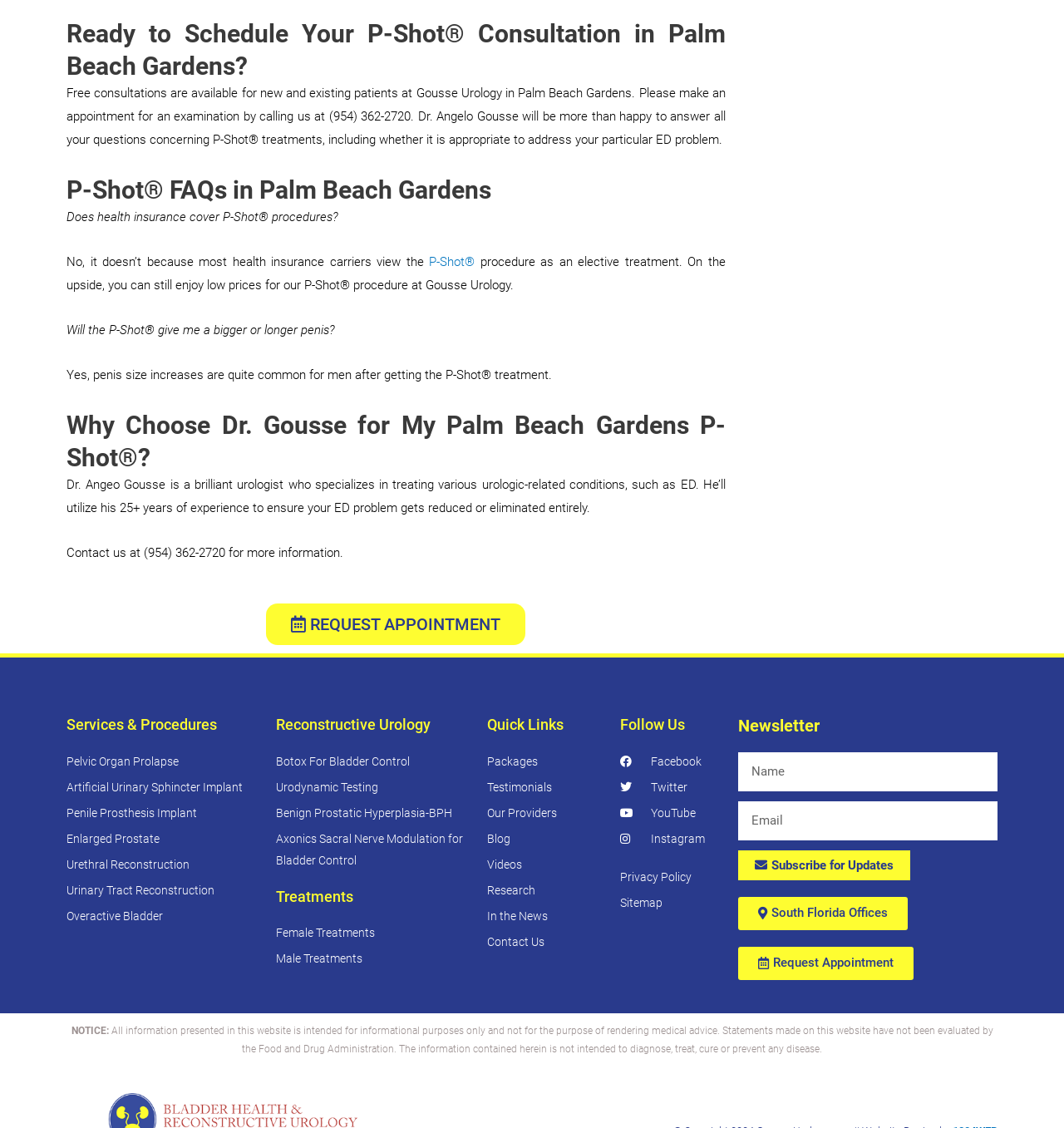What is the purpose of the P-Shot treatment?
Refer to the image and give a detailed answer to the question.

According to the static text 'Dr. Angelo Gousse will be more than happy to answer all your questions concerning P-Shot treatments, including whether it is appropriate to address your particular ED problem.', the P-Shot treatment is used to address ED problems.